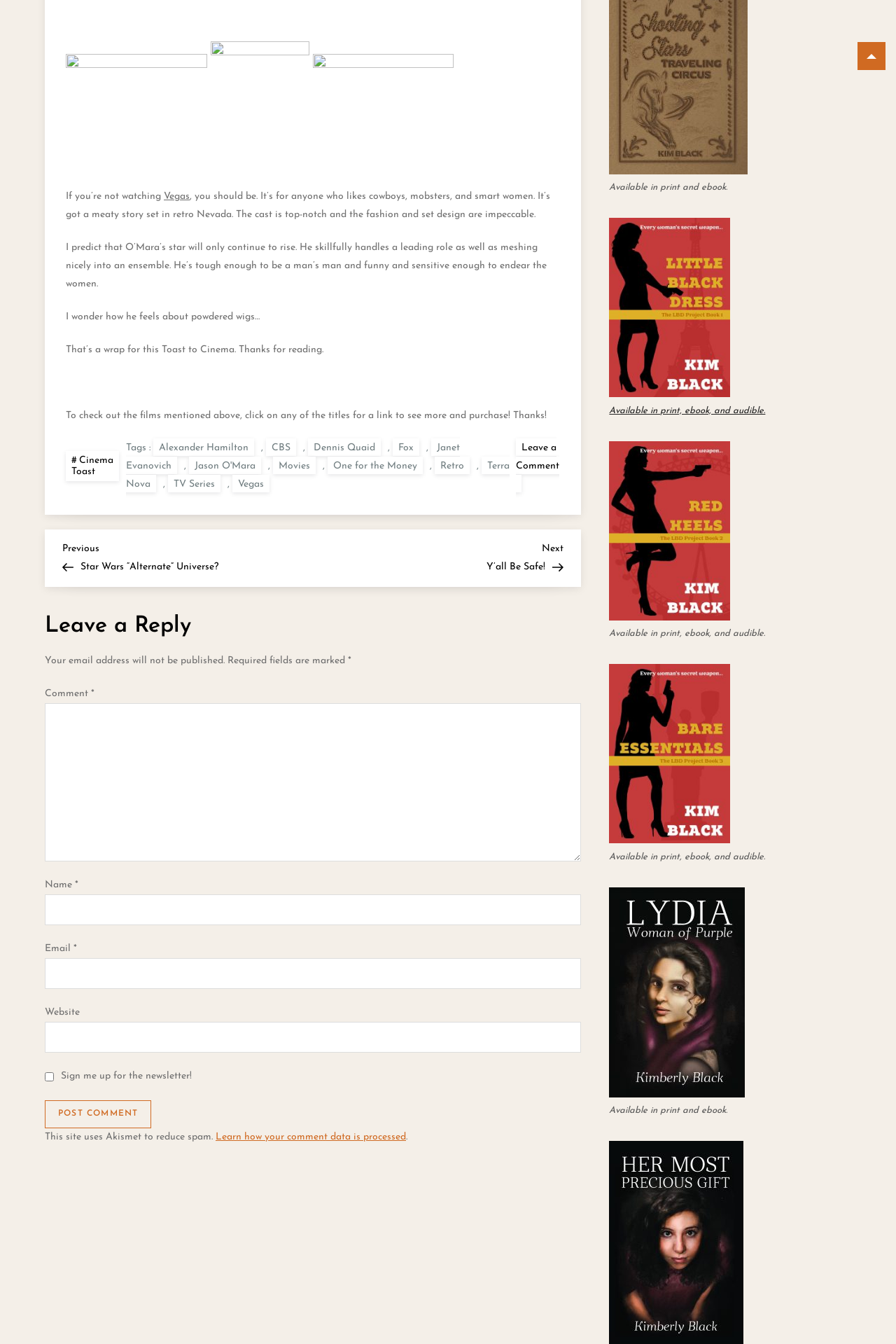How many figures are there on the webpage?
Using the screenshot, give a one-word or short phrase answer.

4